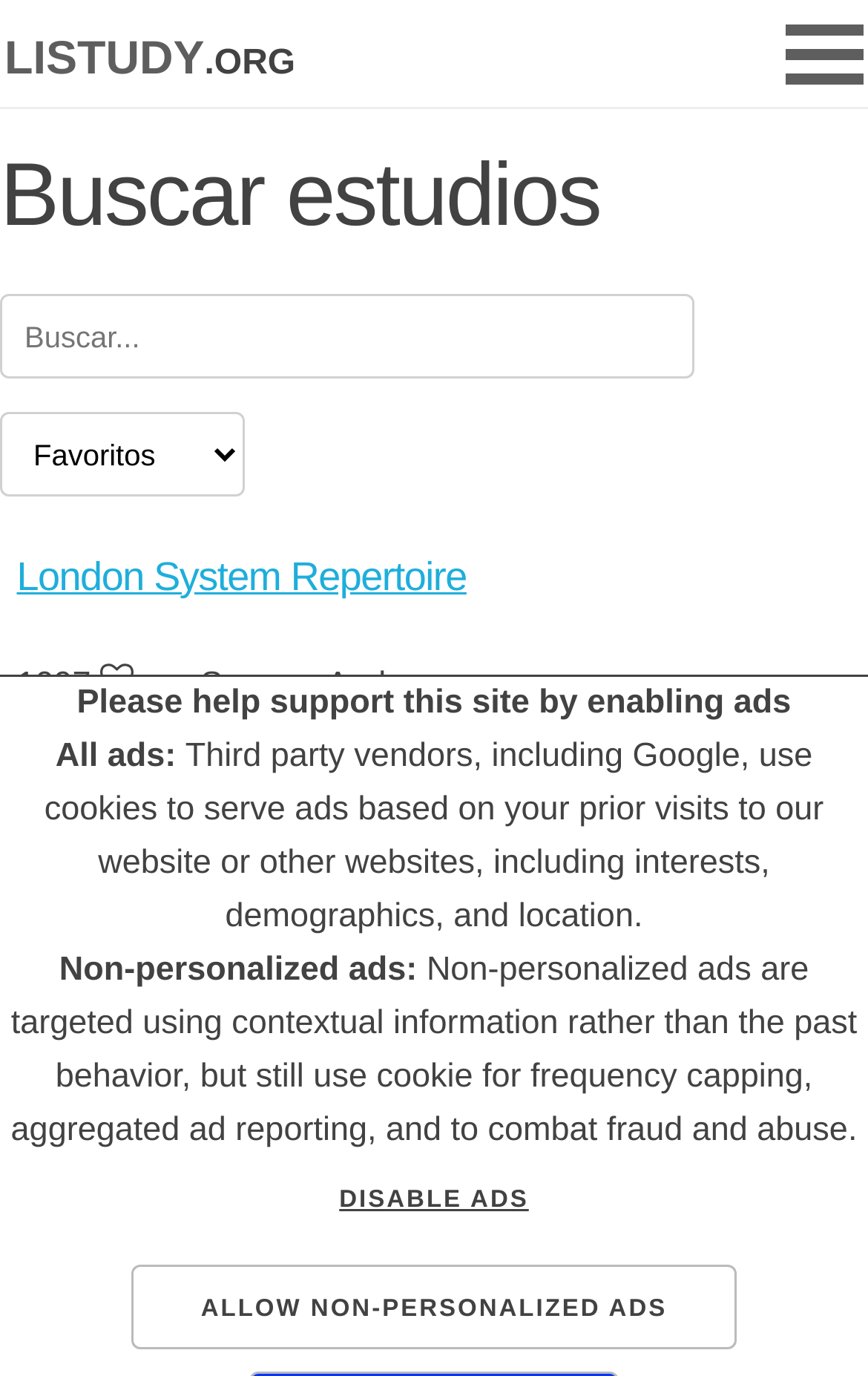Identify and provide the bounding box coordinates of the UI element described: "parent_node: Favoritos name="q" placeholder="Buscar..."". The coordinates should be formatted as [left, top, right, bottom], with each number being a float between 0 and 1.

[0.0, 0.214, 0.8, 0.275]